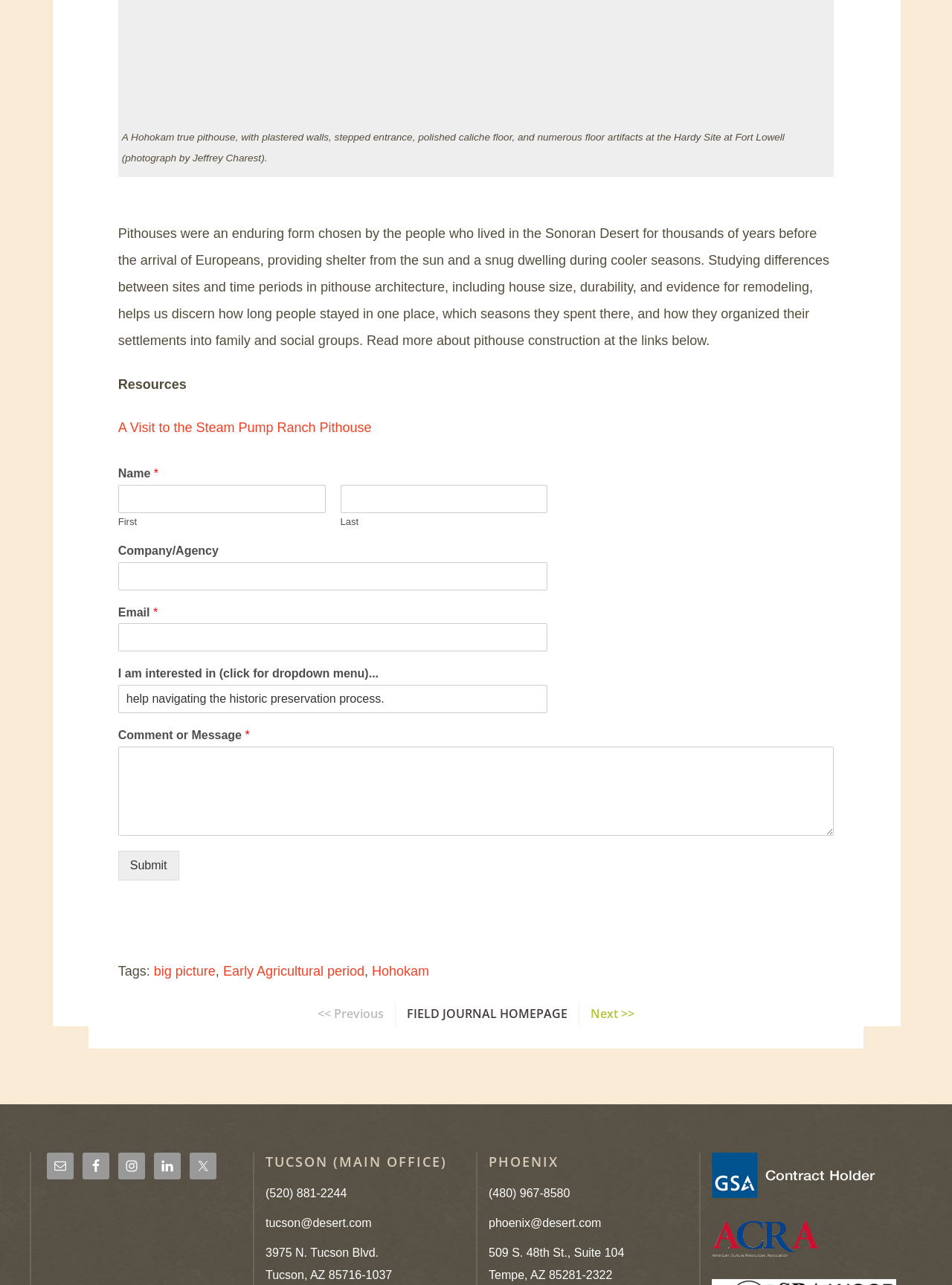Given the description "parent_node: Email * name="wpforms[fields][1]"", provide the bounding box coordinates of the corresponding UI element.

[0.124, 0.485, 0.575, 0.507]